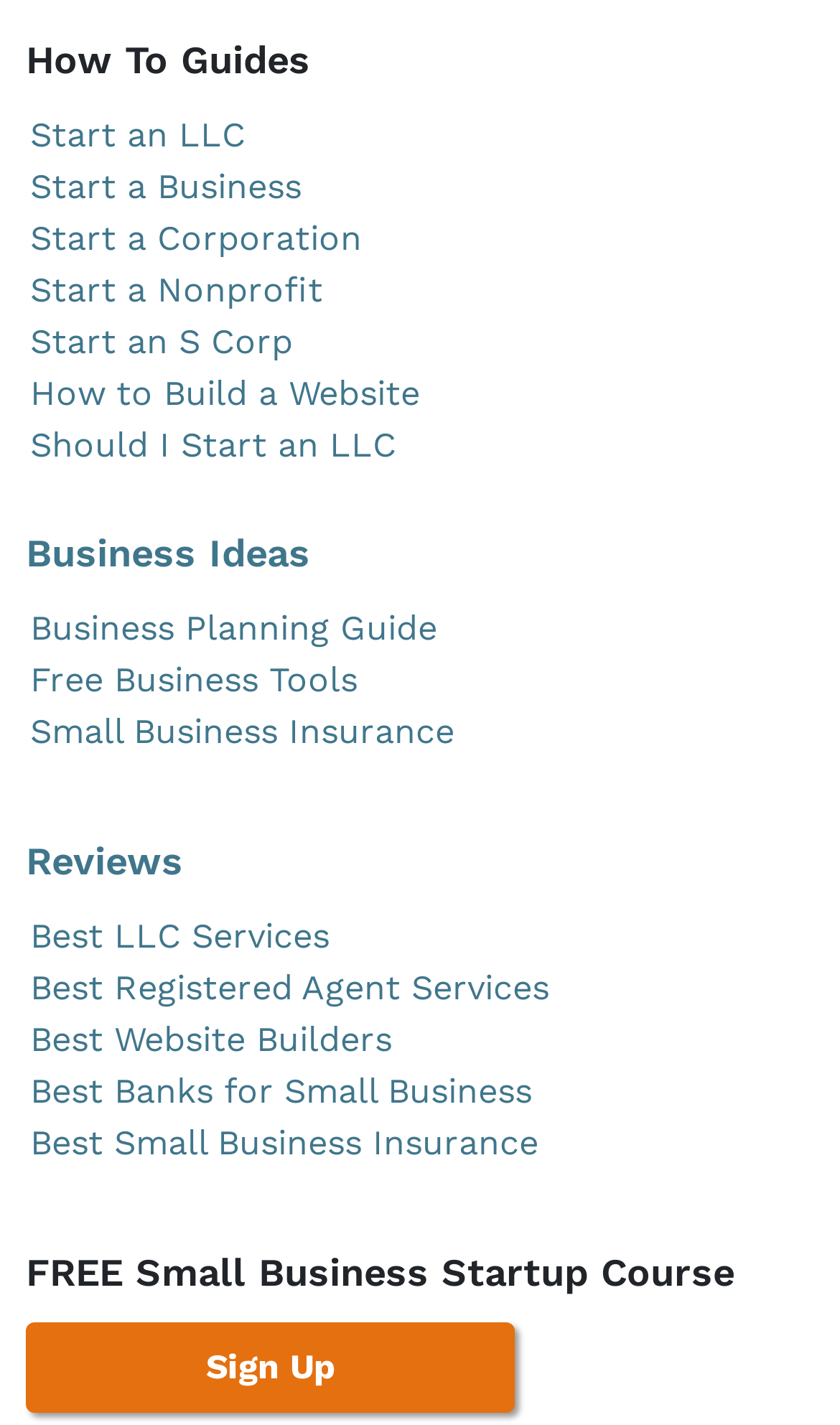Using the information shown in the image, answer the question with as much detail as possible: What is the main topic of the webpage?

The webpage has a static text 'How To Guides' at the top, and it contains various links related to starting a business, building a website, and business planning, which suggests that the main topic of the webpage is business guides.